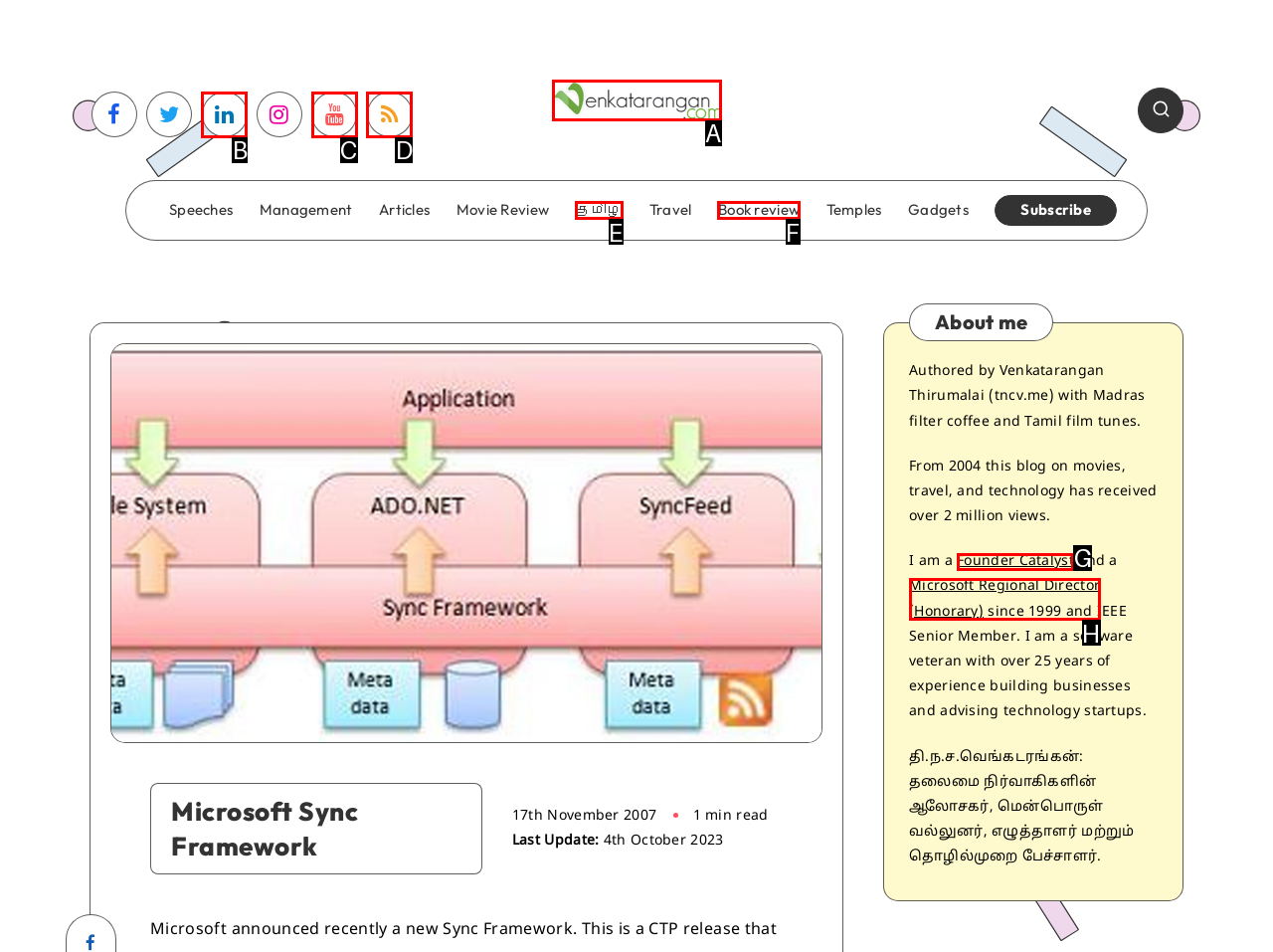Select the appropriate option that fits: Microsoft Regional Director (Honorary)
Reply with the letter of the correct choice.

H